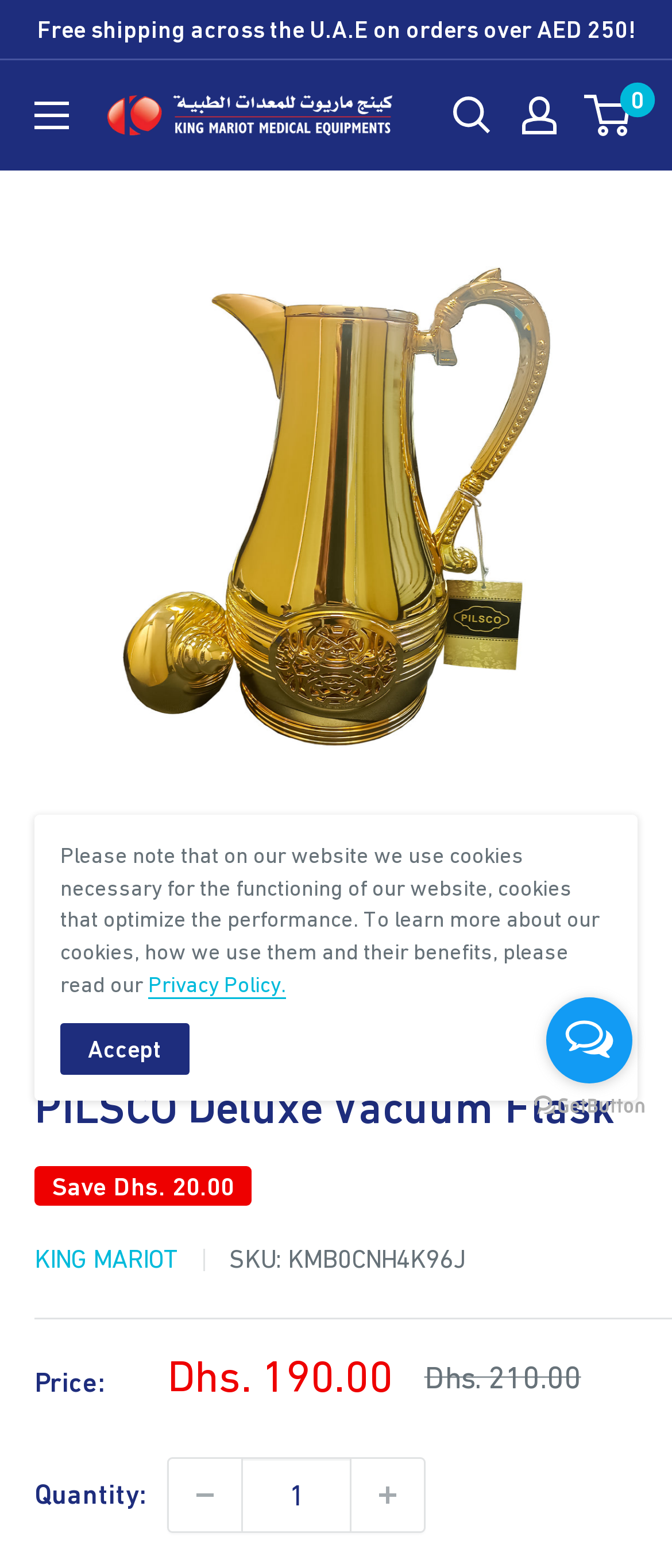Using the description: "aria-label="Open menu"", identify the bounding box of the corresponding UI element in the screenshot.

[0.051, 0.065, 0.103, 0.083]